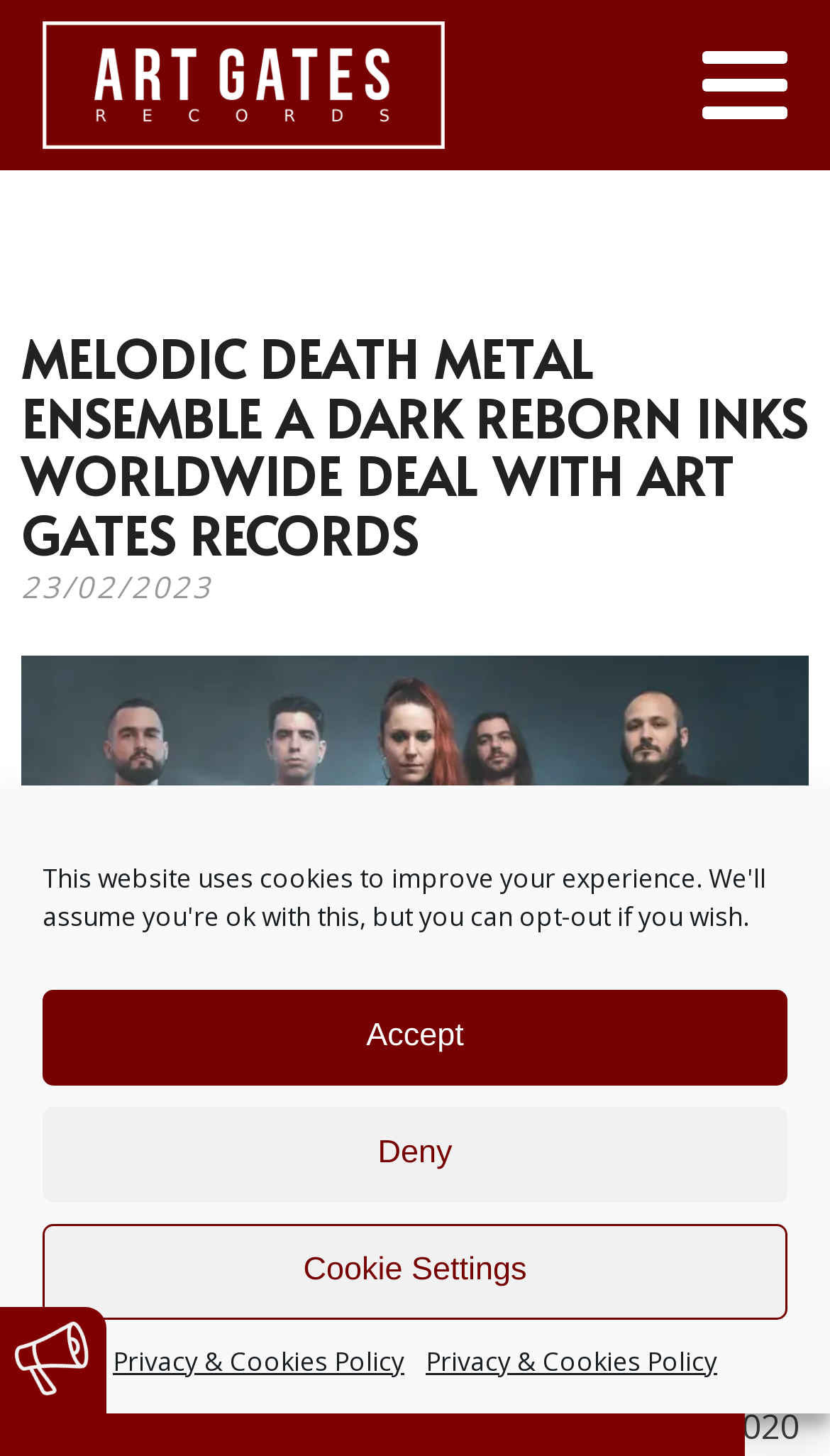Convey a detailed summary of the webpage, mentioning all key elements.

The webpage appears to be an announcement from Art Gates Records, a music label, about a new signing, A Dark Reborn, a melodic death metal ensemble. 

At the top of the page, there is a dialog box for managing consent, with three buttons: "Accept", "Deny", and "Cookie Settings". Below this, there is a link to the "Privacy & Cookies Policy" on the left and right sides of the page.

The main content of the page is divided into two sections. On the left side, there is a heading that reads "MELODIC DEATH METAL ENSEMBLE A DARK REBORN INKS WORLDWIDE DEAL WITH ART GATES RECORDS". Below this heading, there is a date "23/02/2023" and an image related to the announcement.

On the right side of the page, there is a paragraph of text that starts with "We are pleased to announce that" and continues with "A Dark Reborn join the great family of metal talents!". Above this text, there is an SVG icon, resembling a bullhorn.

At the very top of the page, there is a small link with no text, and at the bottom, there are two more links to the "Privacy & Cookies Policy".